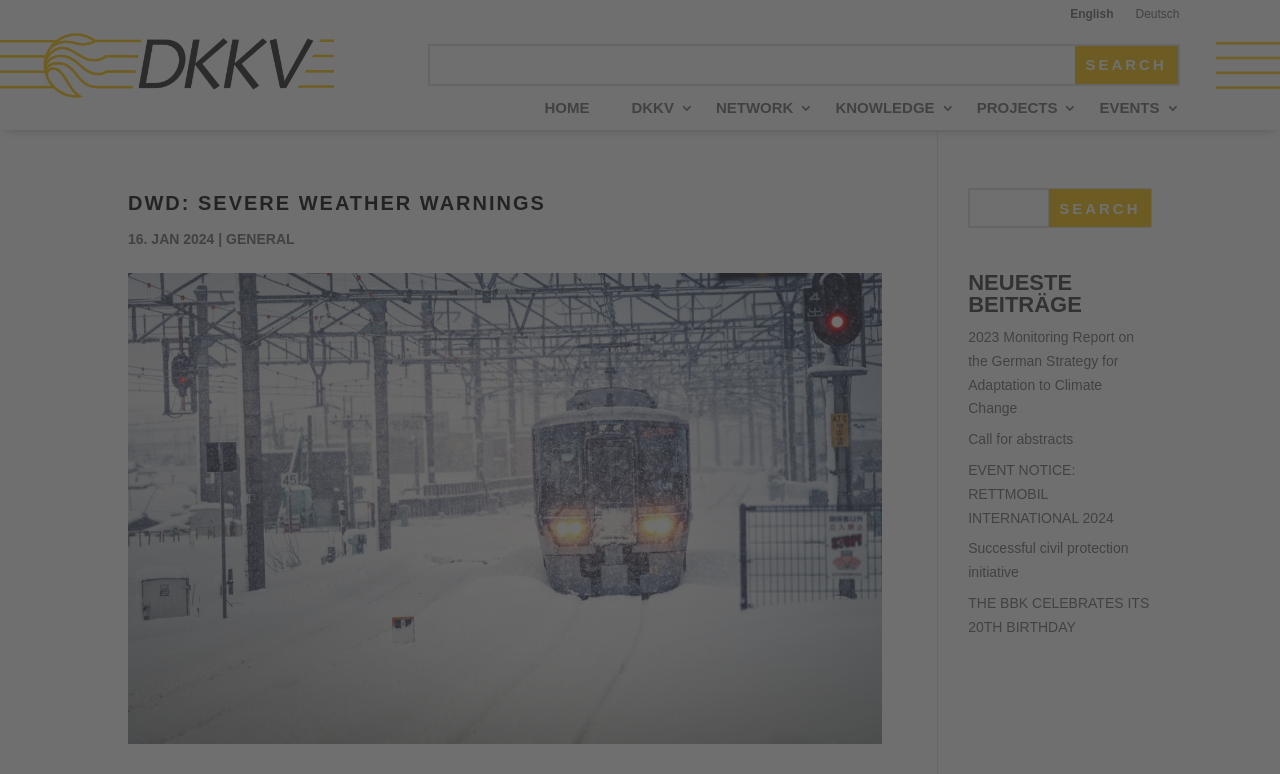Mark the bounding box of the element that matches the following description: "Successful civil protection initiative".

[0.756, 0.698, 0.882, 0.75]